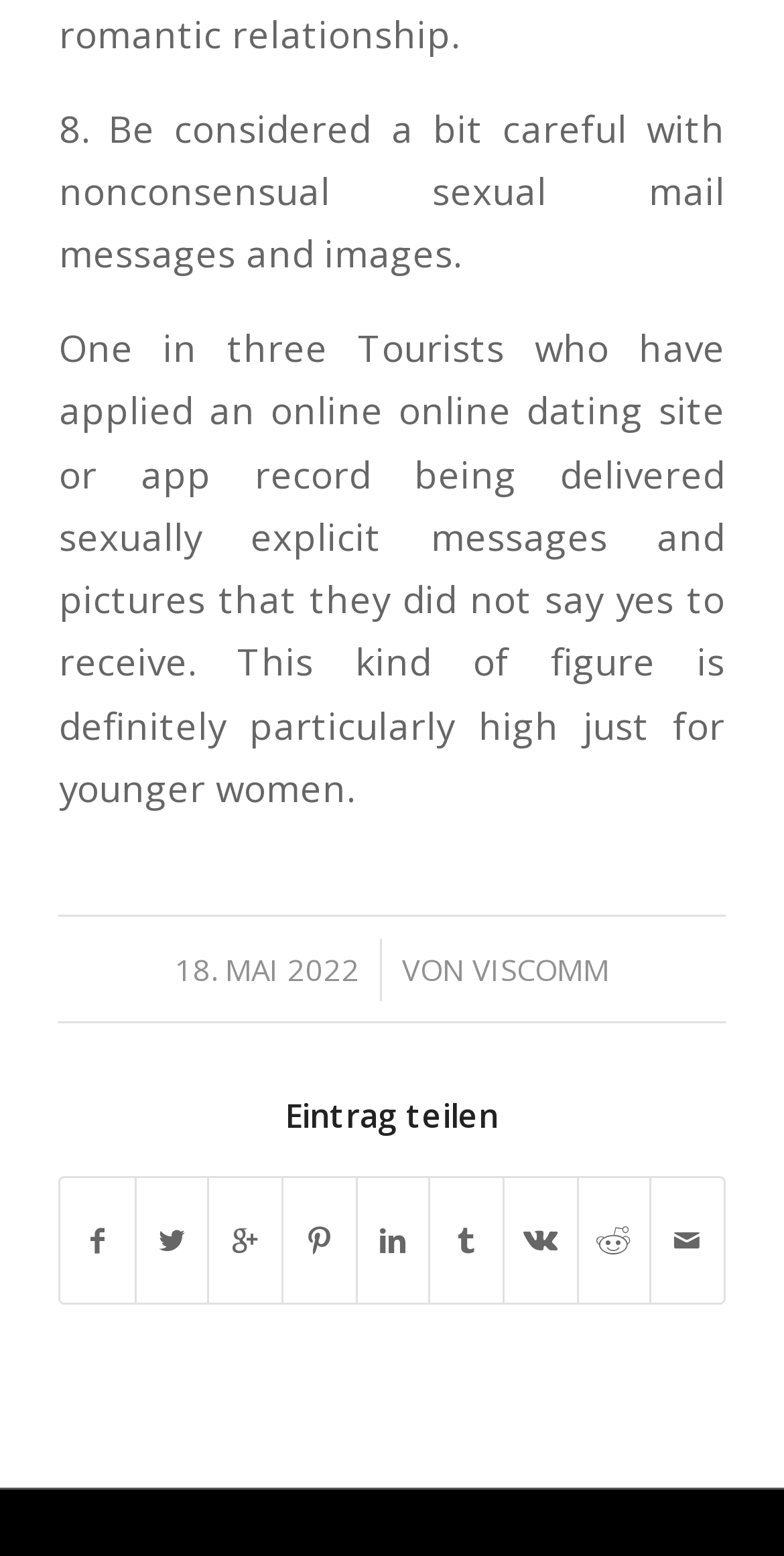From the element description viscomm, predict the bounding box coordinates of the UI element. The coordinates must be specified in the format (top-left x, top-left y, bottom-right x, bottom-right y) and should be within the 0 to 1 range.

[0.603, 0.609, 0.777, 0.635]